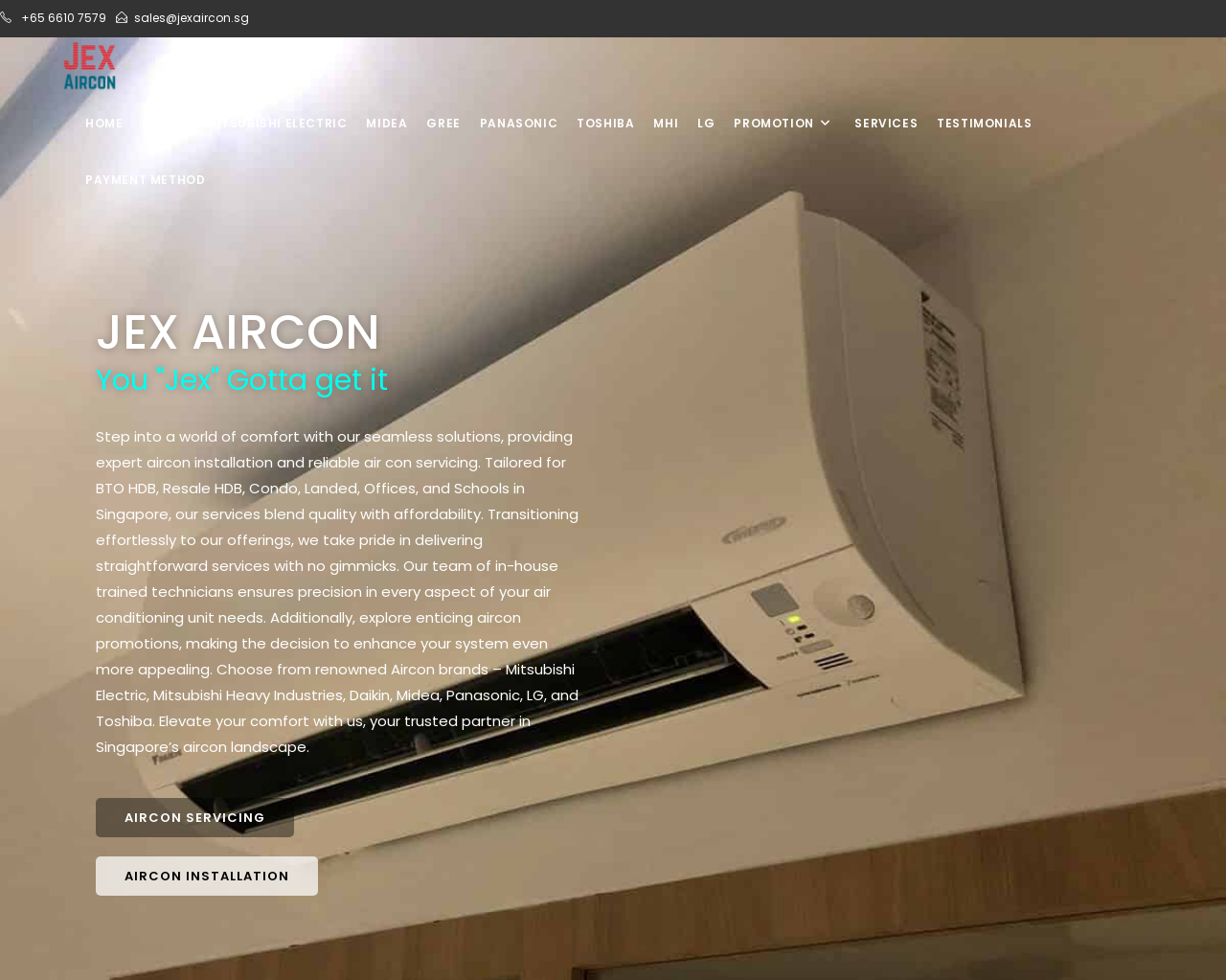Predict the bounding box for the UI component with the following description: "Aircon Servicing".

[0.078, 0.814, 0.24, 0.854]